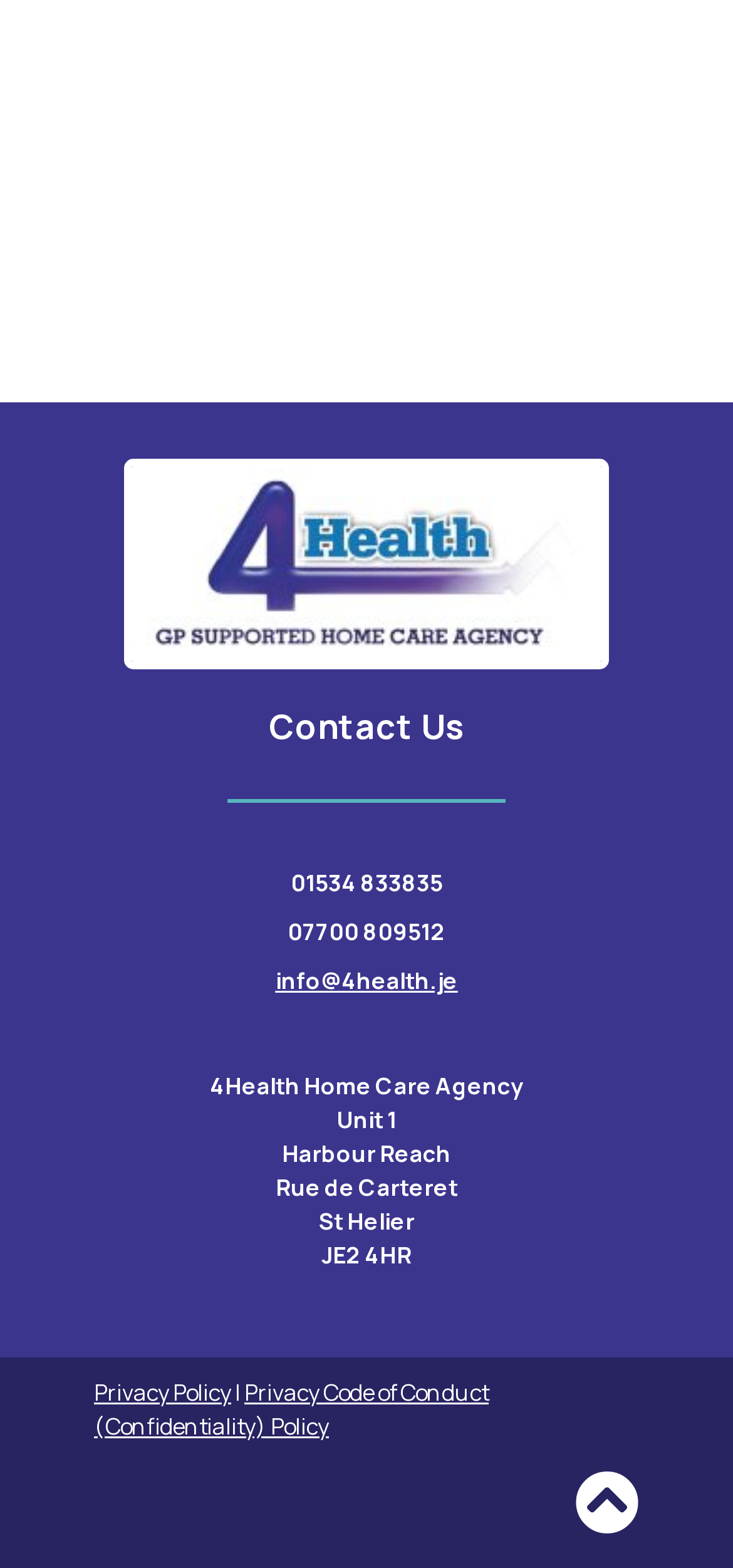Answer in one word or a short phrase: 
What is the email address of 4Health Home Care Agency?

info@4health.je